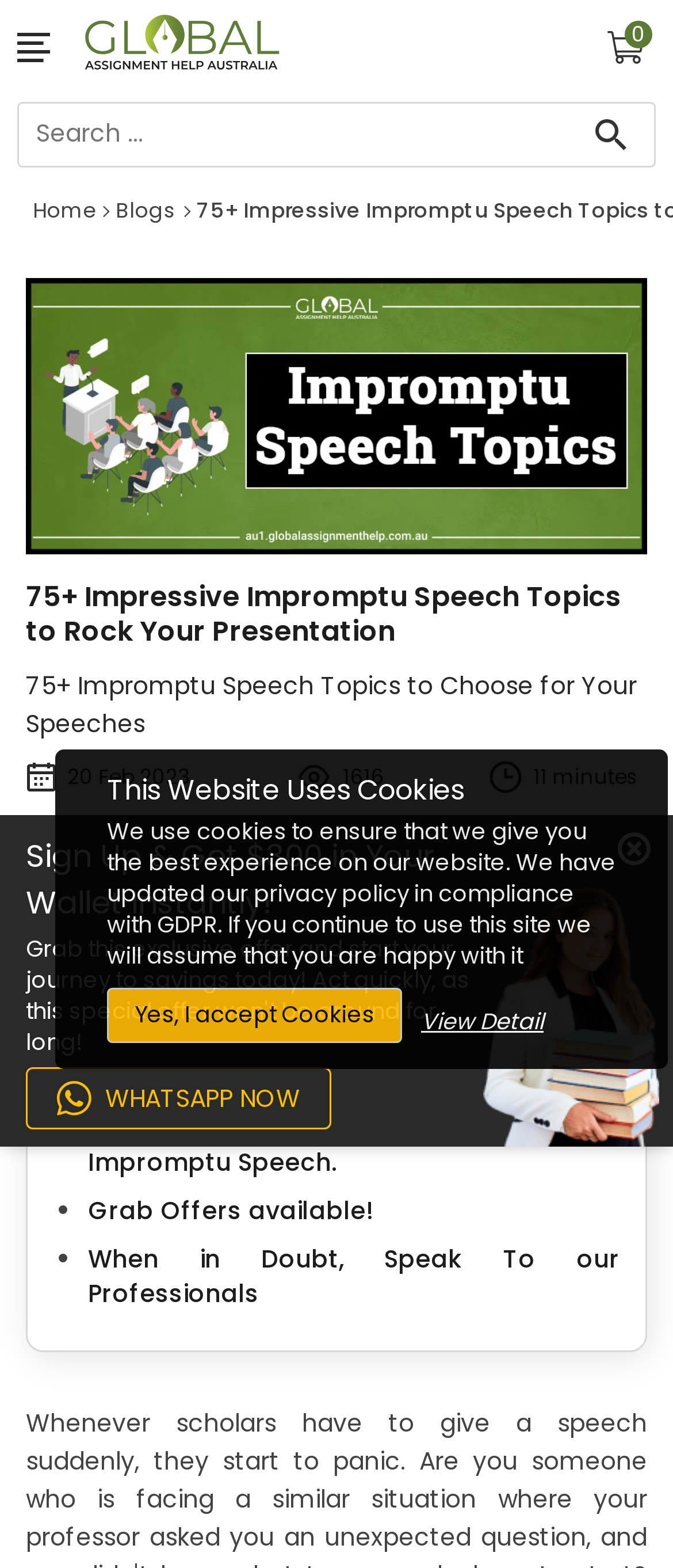Provide a thorough summary of the webpage.

This webpage is about impromptu speech topics and provides resources for users to prepare for their speeches. At the top left corner, there is a logo and a search bar where users can input keywords to search for specific topics. Below the search bar, there are navigation links to the home page, blogs, and other sections of the website.

The main content of the webpage is divided into sections, starting with a heading that reads "75+ Impressive Impromptu Speech Topics to Rock Your Presentation." Below this heading, there is a figure with an image, and to the right of the figure, there are details about the post, including the date it was published, the number of views, and the time it takes to read.

Following this section, there are social media links where users can share the content. The next section is a table of contents with links to different parts of the webpage, including an overview of impromptu speech, tips for choosing topics, and a list of 75+ topics to choose from.

On the right side of the webpage, there is a section with a heading that reads "Sign Up & Get $300 in Your Wallet Instantly!" with a call-to-action link to sign up. Below this section, there are links to other resources, including a WhatsApp chat option, a plagiarism checker, pricing information, and an order now button.

At the bottom of the webpage, there is a section with a message about the website's use of cookies, along with a button to accept cookies and a link to view more details about the website's privacy policy.